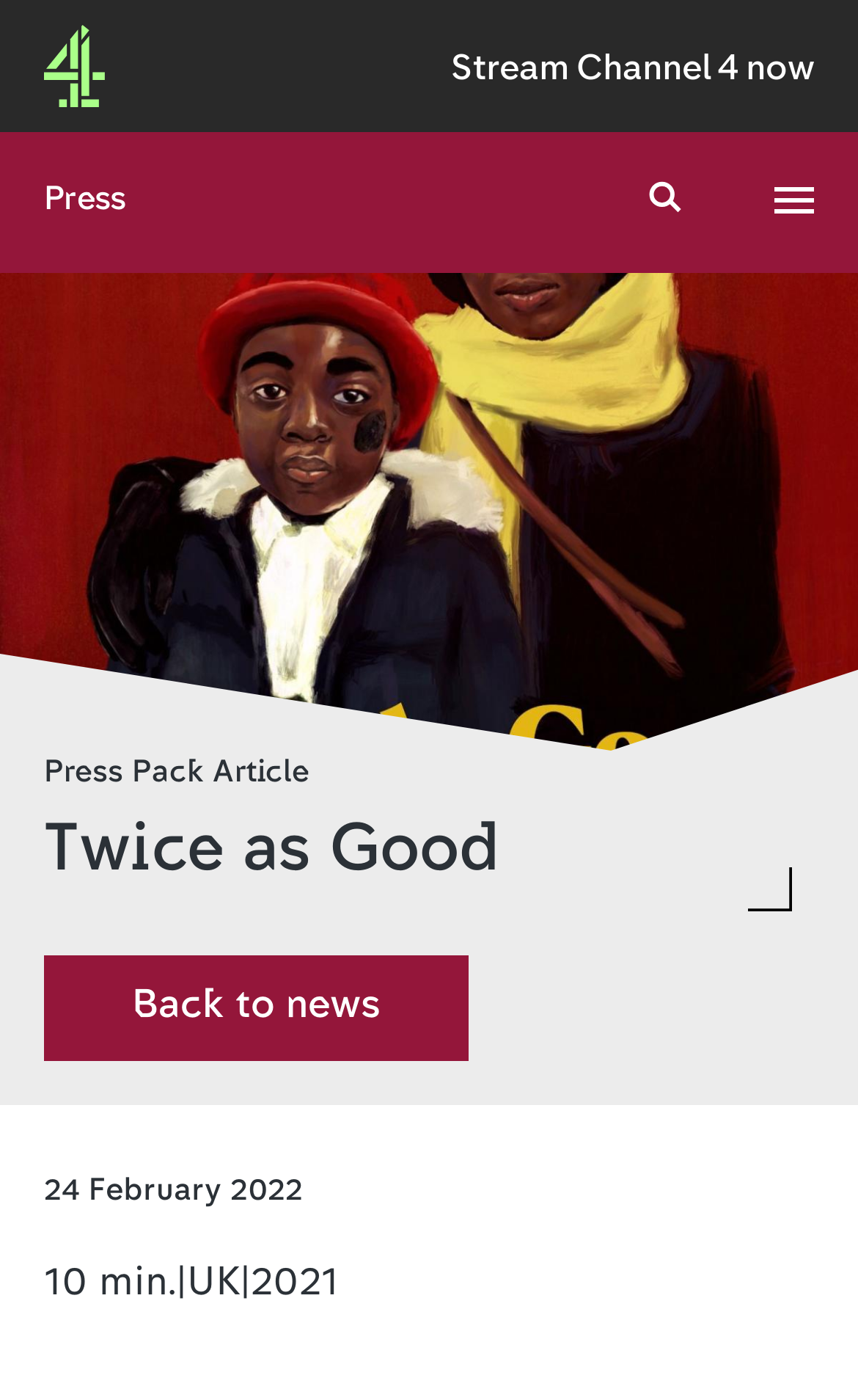Respond with a single word or short phrase to the following question: 
What is the release year of the film?

2021